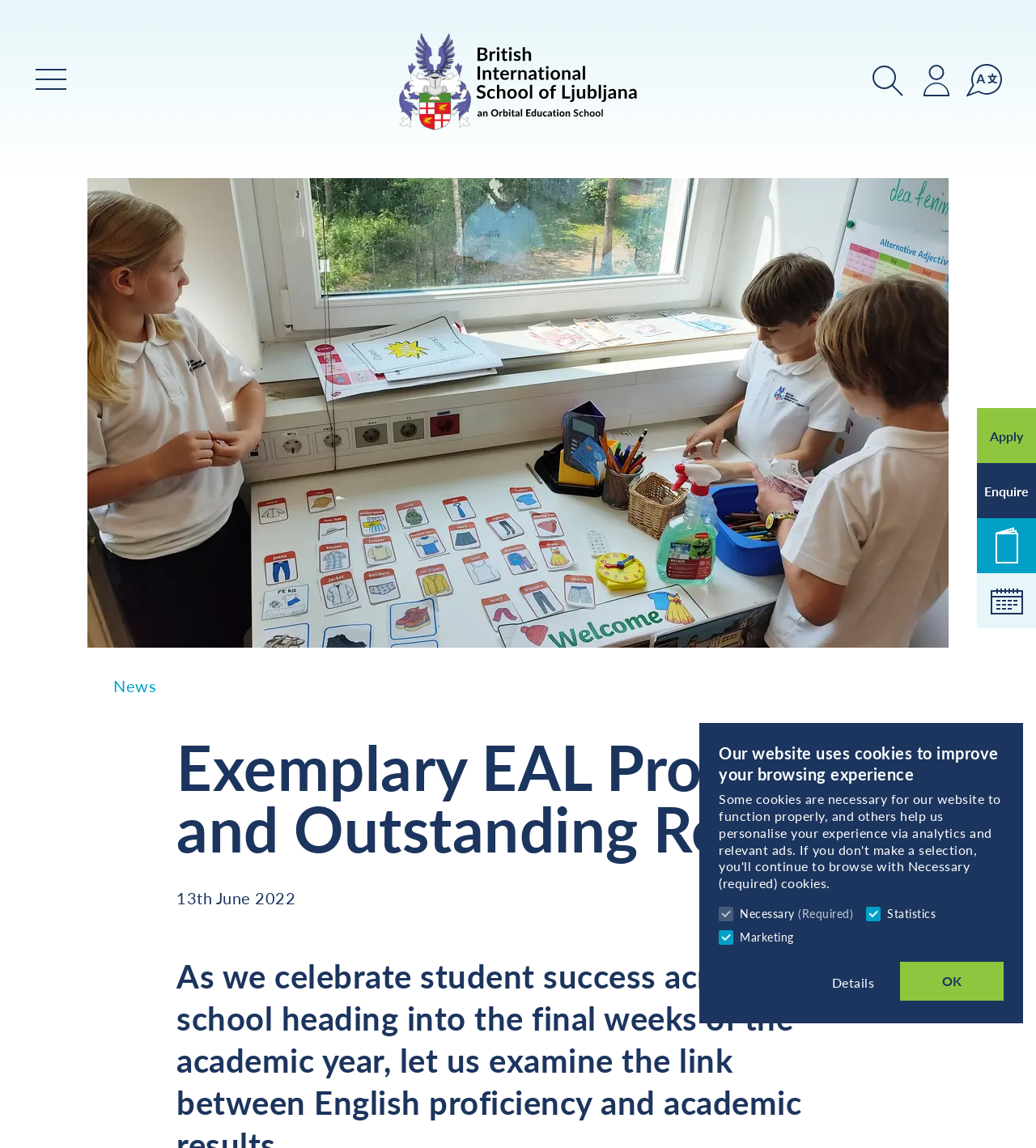What is the date of the news article?
From the screenshot, supply a one-word or short-phrase answer.

13th June 2022